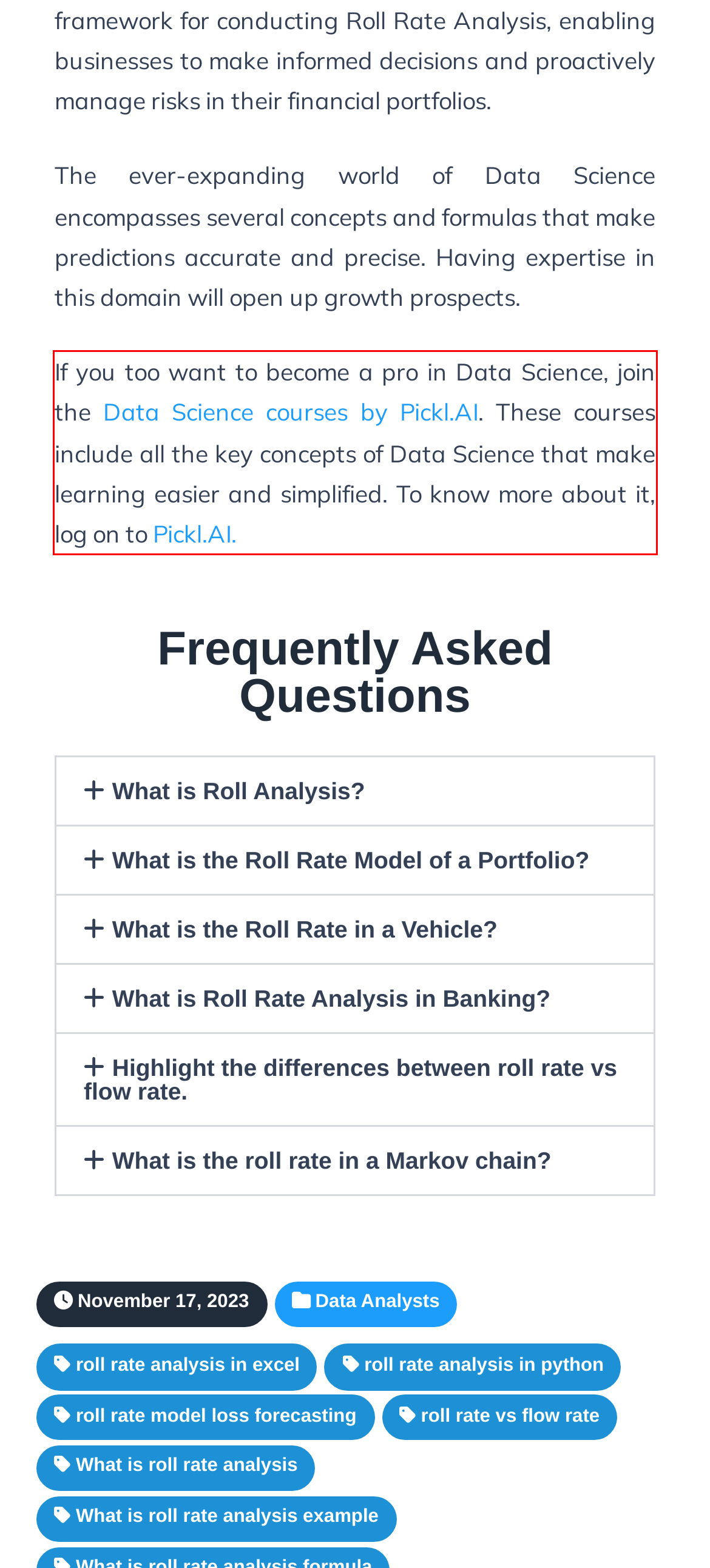With the given screenshot of a webpage, locate the red rectangle bounding box and extract the text content using OCR.

If you too want to become a pro in Data Science, join the Data Science courses by Pickl.AI. These courses include all the key concepts of Data Science that make learning easier and simplified. To know more about it, log on to Pickl.AI.